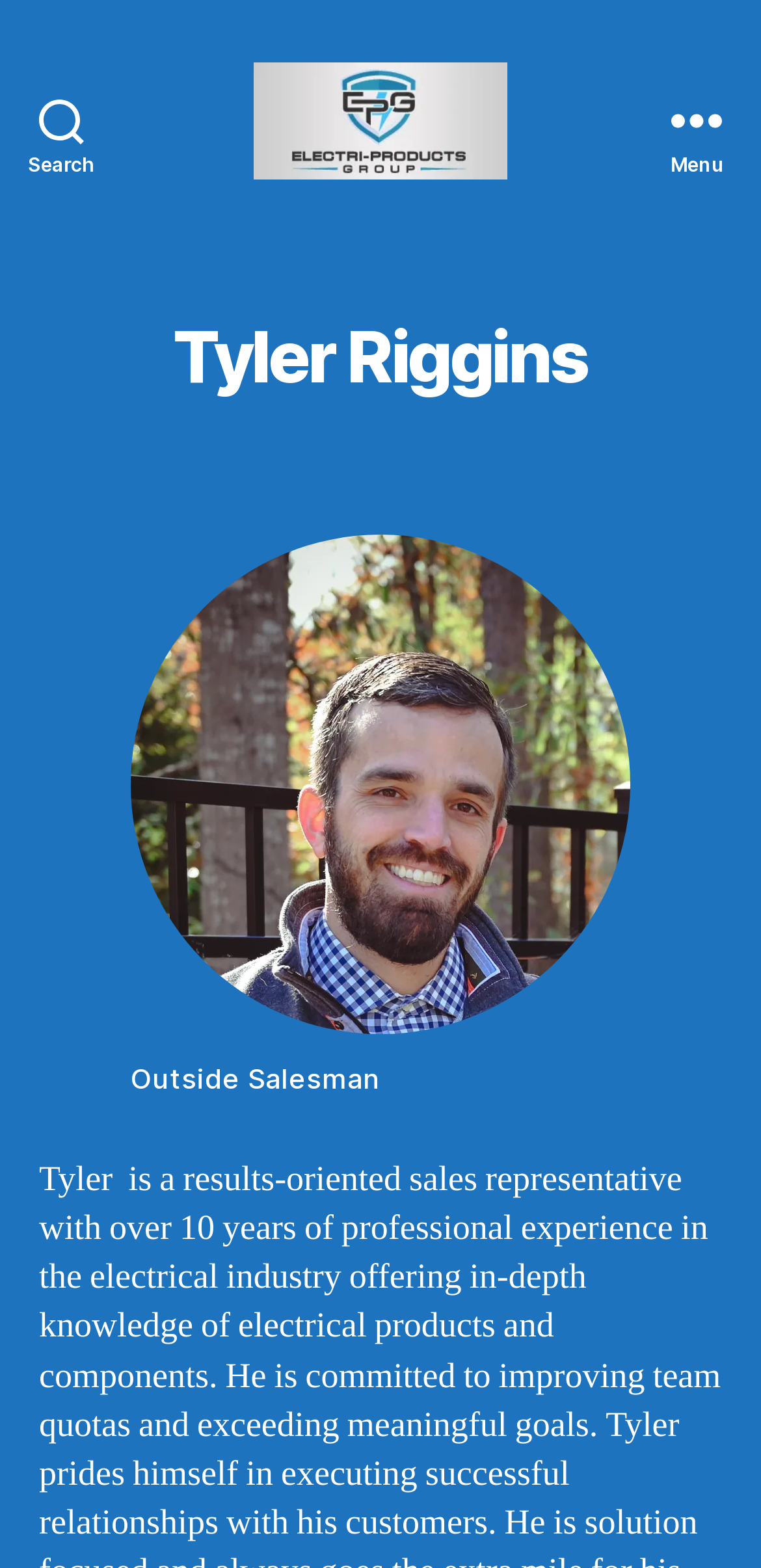What is the company name?
Using the information presented in the image, please offer a detailed response to the question.

I found a StaticText element with the text 'Electri-Products Group, Inc.' which is likely to be the company name, as it is placed prominently on the page.